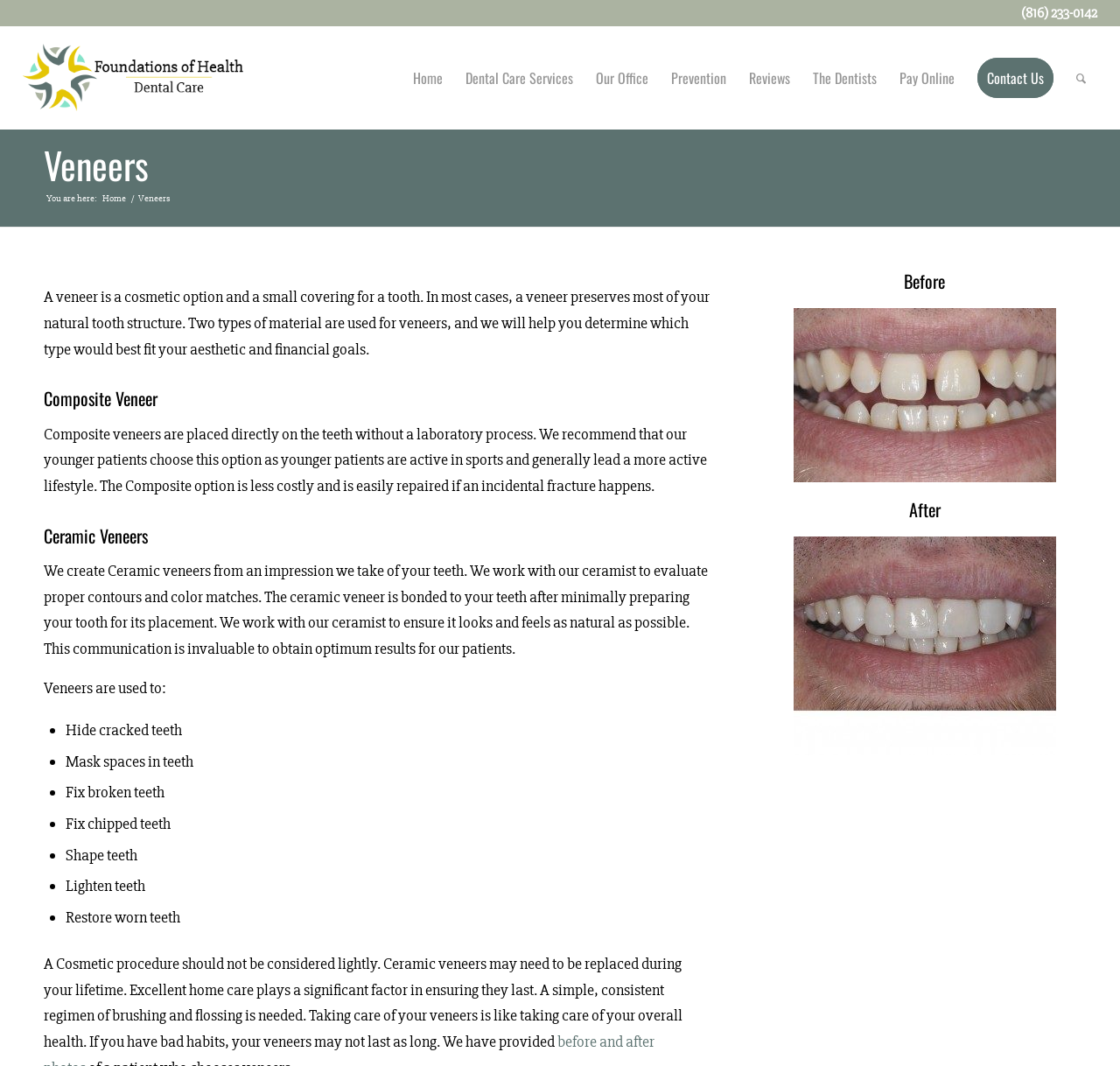Please find the bounding box coordinates of the element that needs to be clicked to perform the following instruction: "Go to Home page". The bounding box coordinates should be four float numbers between 0 and 1, represented as [left, top, right, bottom].

[0.359, 0.025, 0.406, 0.121]